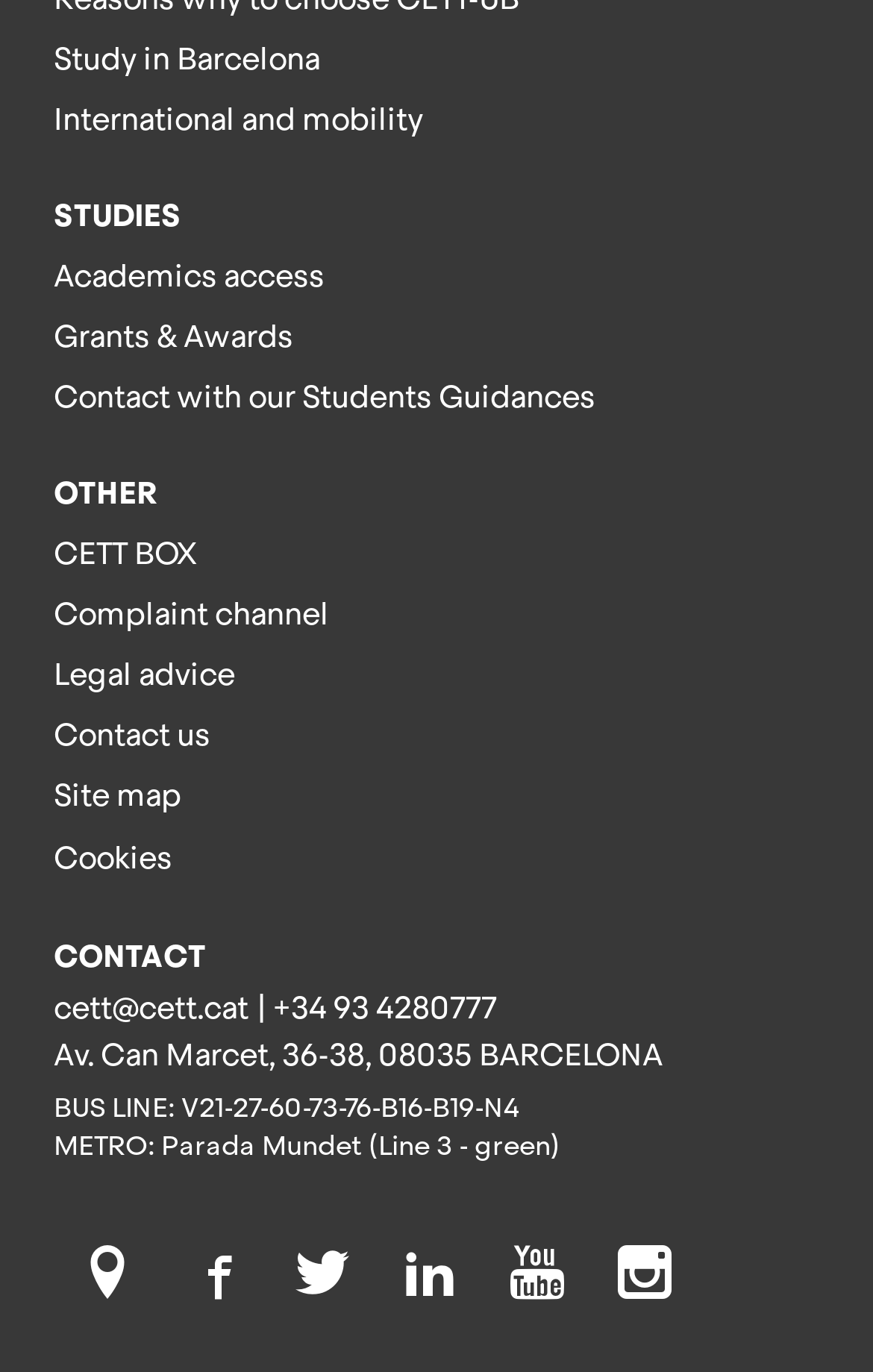What is the nearest metro station?
Answer the question with a detailed explanation, including all necessary information.

I found the nearest metro station by analyzing the StaticText element with the text 'METRO: Parada Mundet (Line 3 - green)' which has a bounding box coordinate of [0.062, 0.822, 0.641, 0.848].